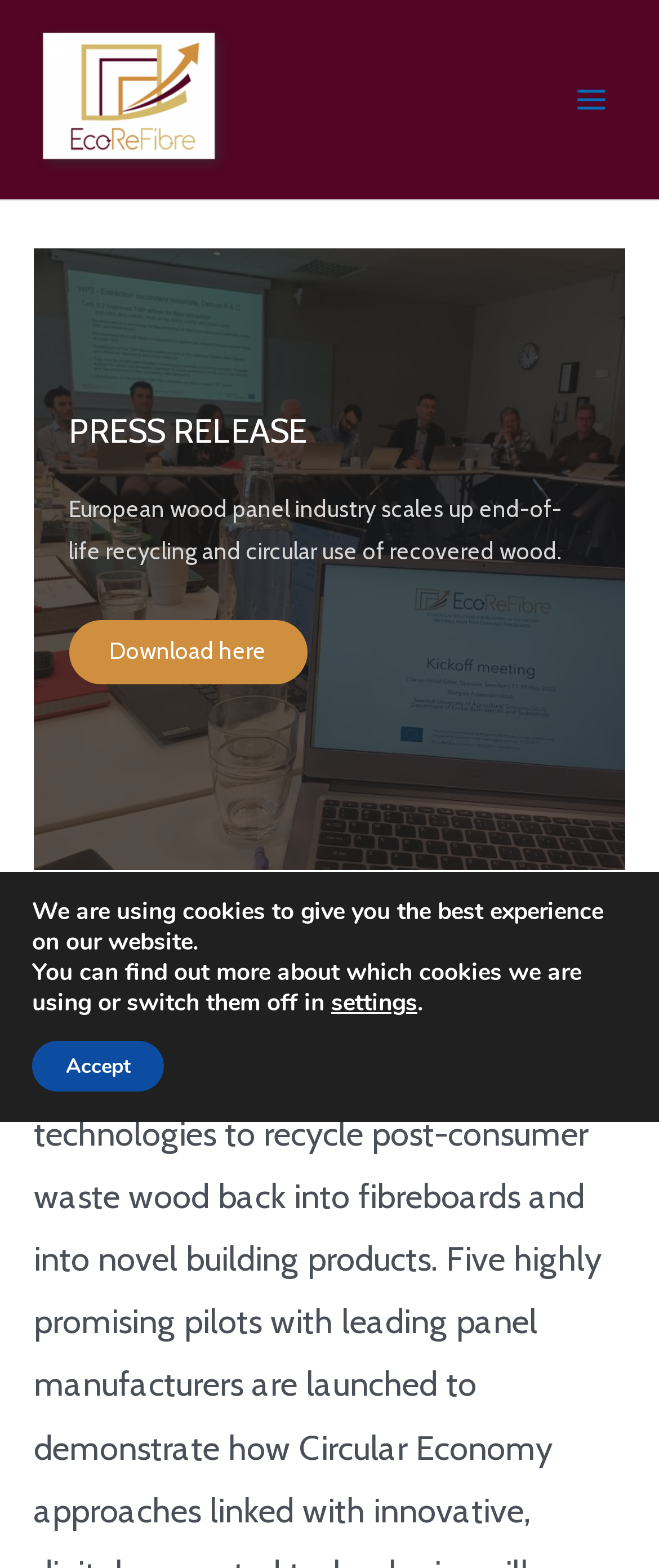Observe the image and answer the following question in detail: What is the purpose of the 'Download here' button?

The 'Download here' button is located below the heading 'PRESS RELEASE', suggesting that it is related to the press release. Therefore, it is likely that the button is intended to allow users to download the press release or a related file.